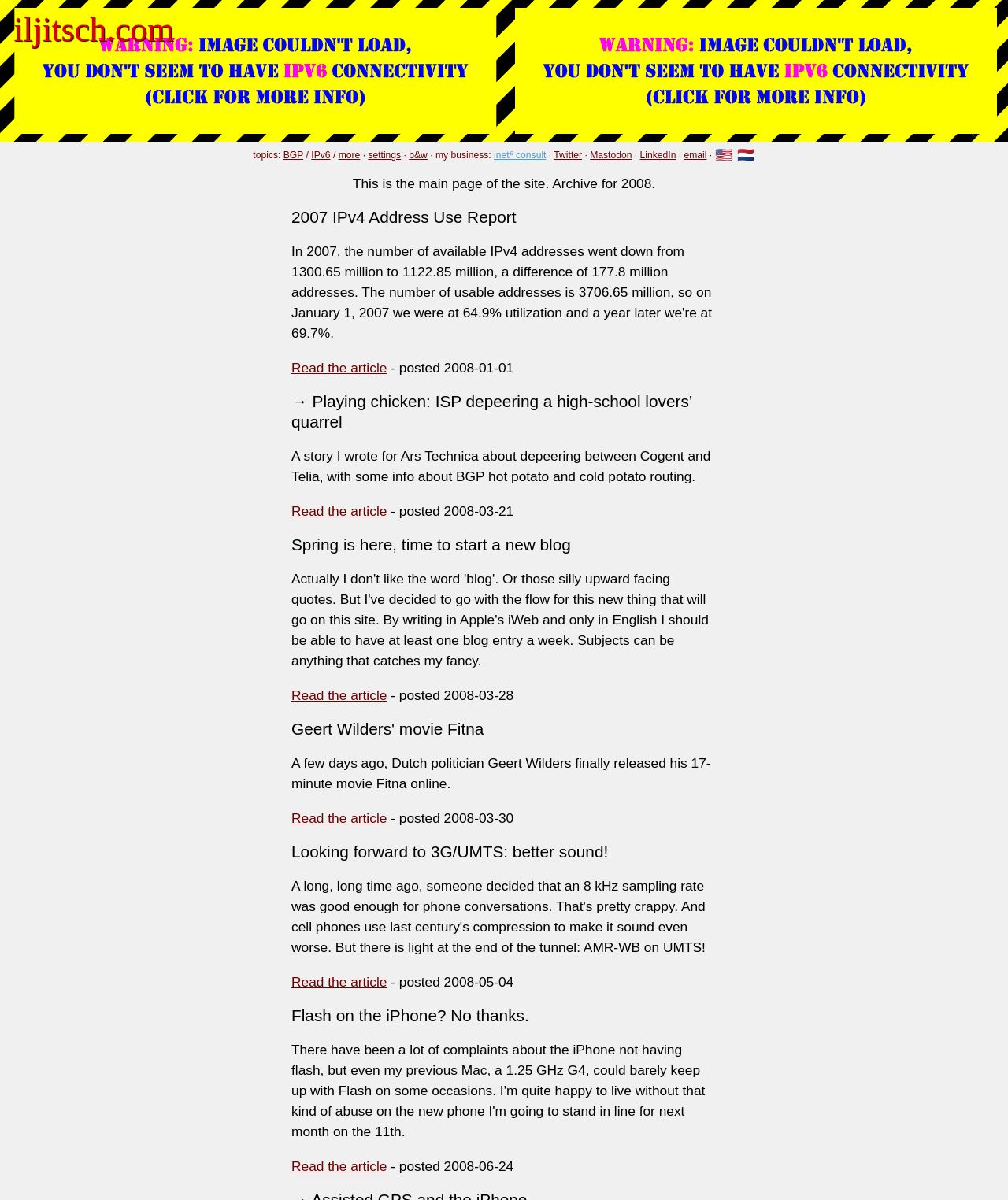Determine the bounding box coordinates of the section to be clicked to follow the instruction: "View Twitter profile". The coordinates should be given as four float numbers between 0 and 1, formatted as [left, top, right, bottom].

[0.549, 0.125, 0.577, 0.134]